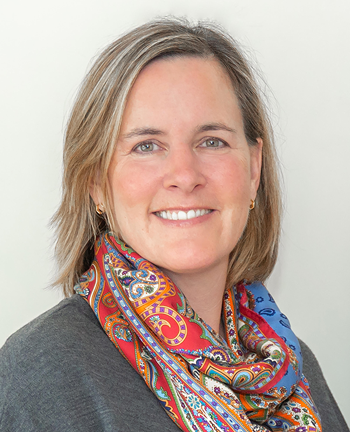Offer a thorough description of the image.

The image features Allison Erdle, the Principal and Founder of a consulting firm, exuding confidence and warmth. She is smiling, showcasing a friendly demeanor, and her shoulder-length hair frames her face nicely. Allison is dressed in a dark top and is adorned with a vibrant, intricately patterned scarf that adds a pop of color to her appearance. The background is light and neutral, emphasizing her professional presence. 

Allison brings a wealth of experience in the business, nonprofit, and foundation sectors, having managed her own consulting company since 2006. Her expertise spans various industries including education and the arts, making her adept at addressing the unique challenges organizations face. In her personal life, she enjoys outdoor activities and is actively involved in community services, further highlighting her commitment to both professional and personal development.